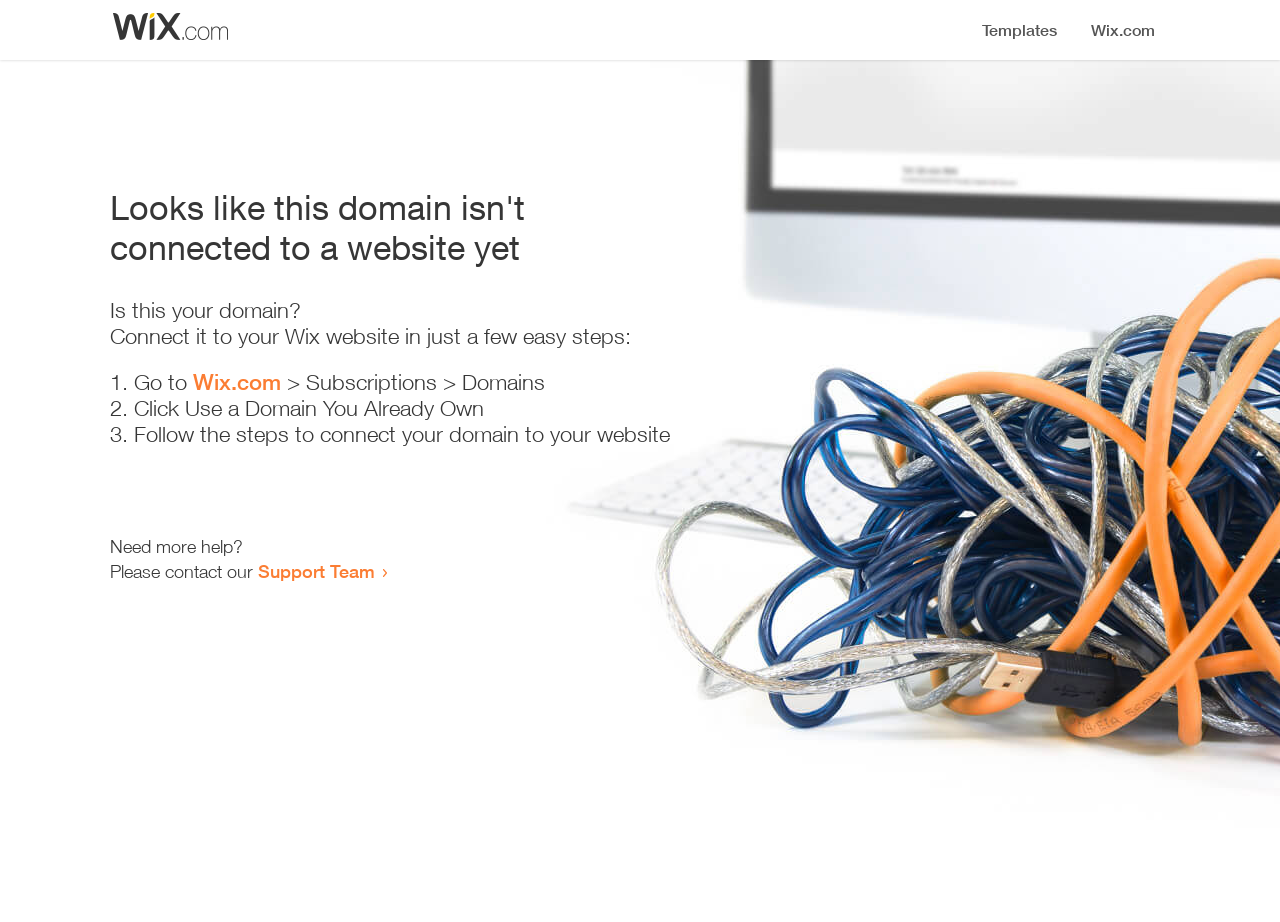Show the bounding box coordinates for the HTML element described as: "contact us".

None